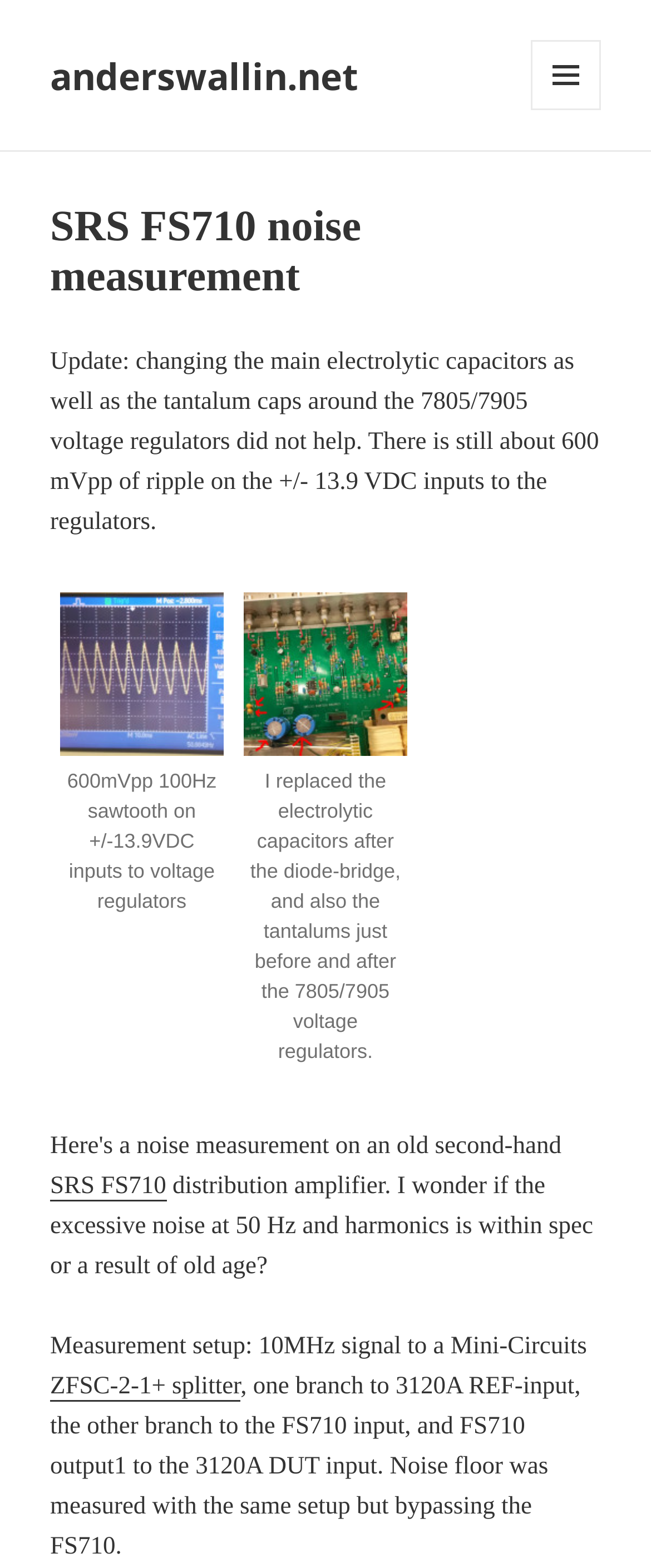Provide a one-word or short-phrase response to the question:
What is the amplitude of the ripple on the +/- 13.9 VDC inputs?

600 mVpp